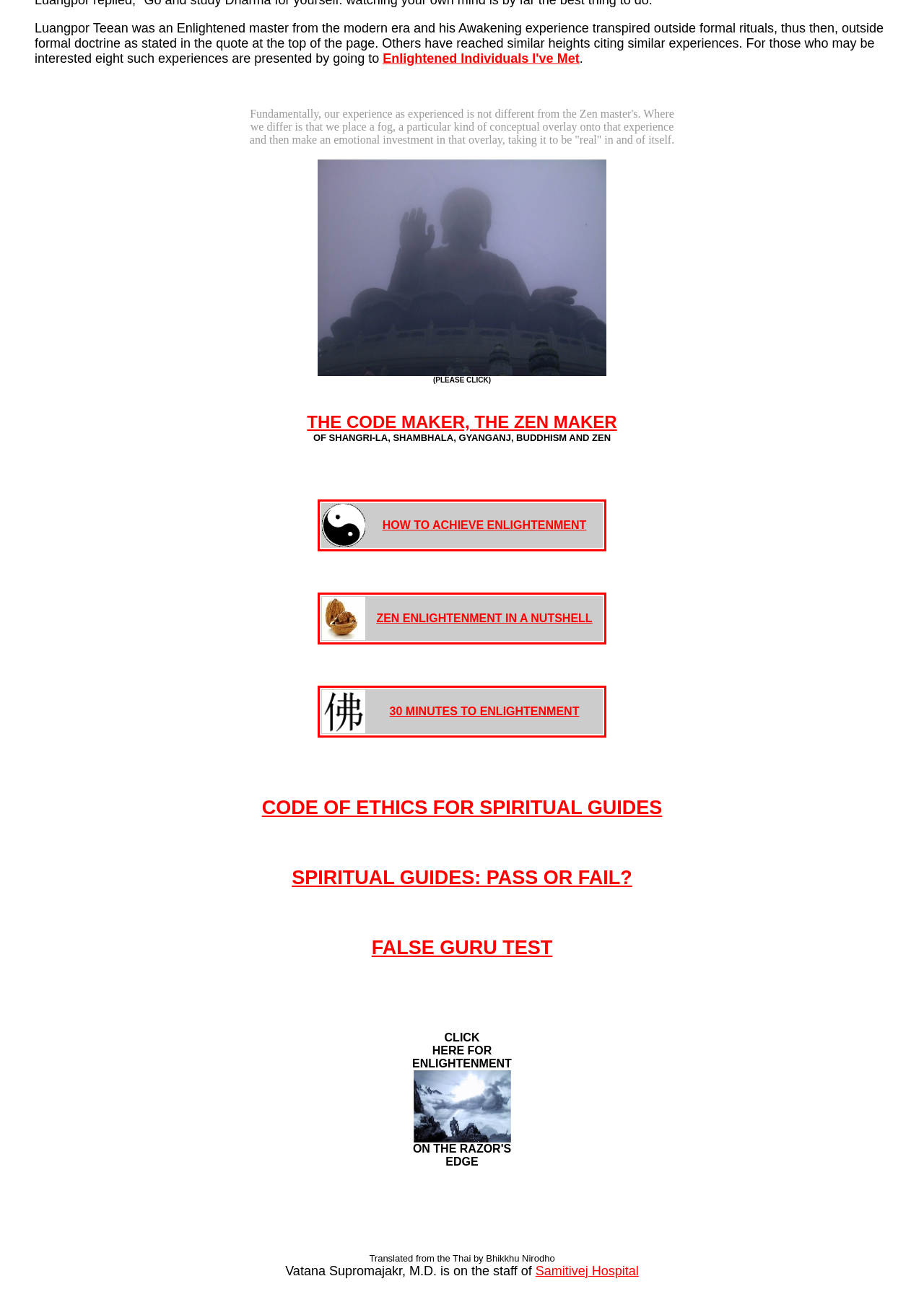What is the topic of the webpage?
Answer the question with as much detail as possible.

The webpage discusses Enlightenment and Zen, with various links to related topics, such as how to achieve Enlightenment, Zen Enlightenment in a nutshell, and spiritual guides.